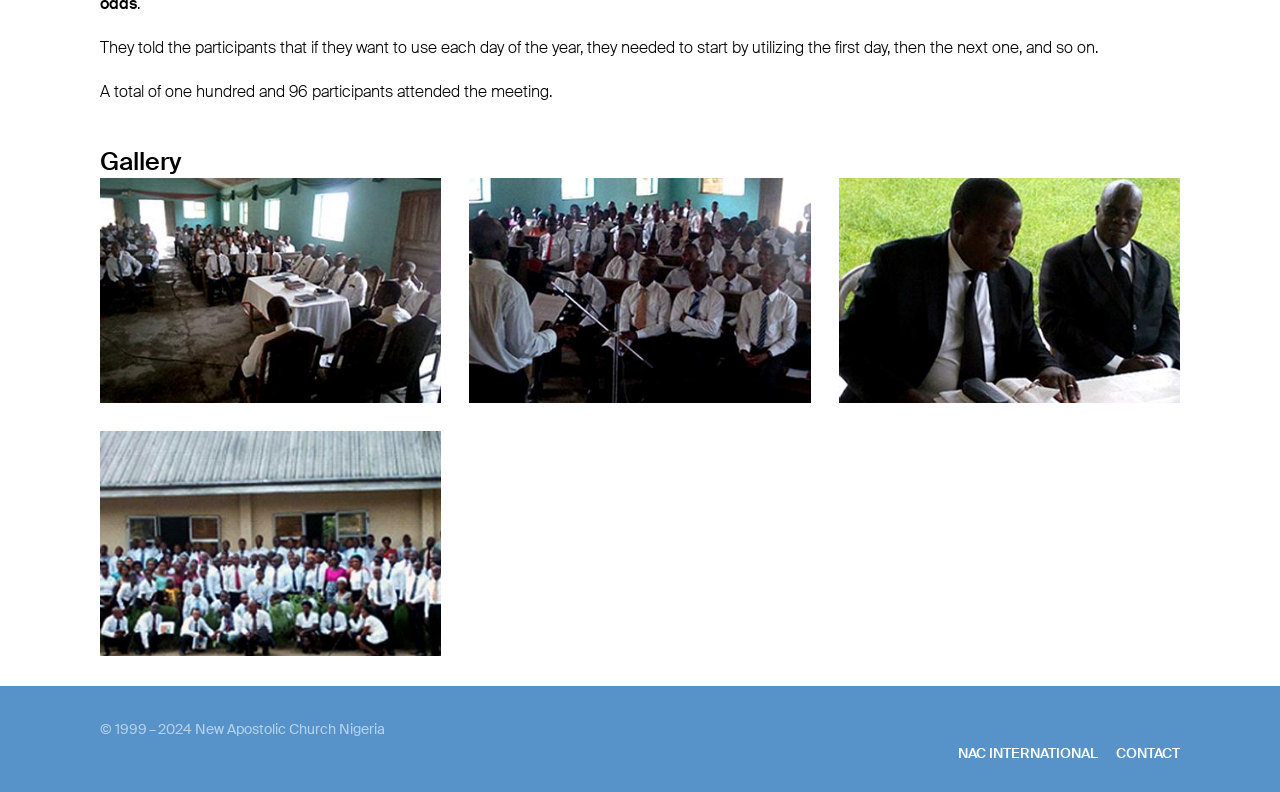Respond with a single word or phrase to the following question: What is the name of the church mentioned on the webpage?

New Apostolic Church Nigeria